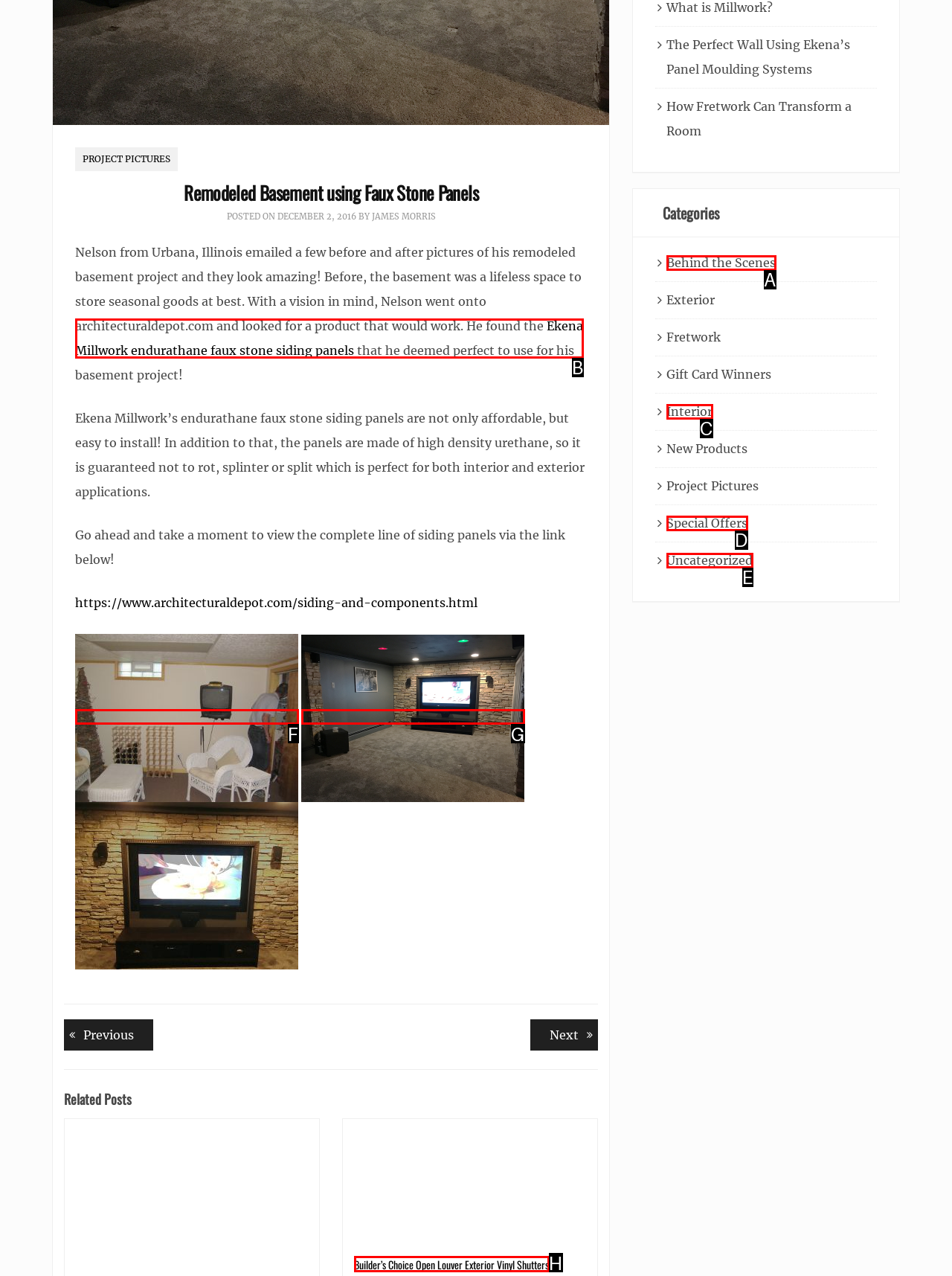Tell me which option best matches the description: Behind the Scenes
Answer with the option's letter from the given choices directly.

A